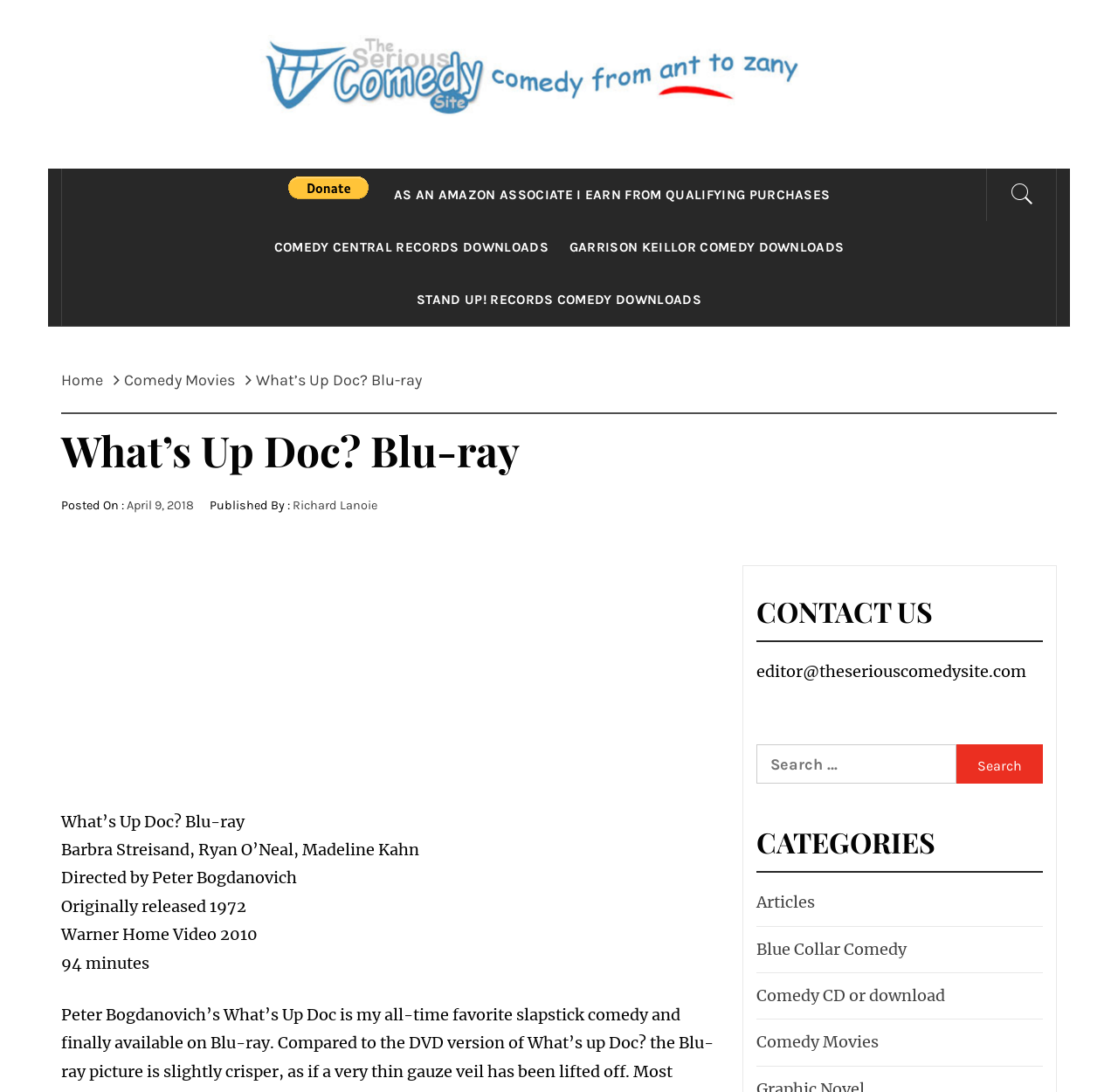Please identify the bounding box coordinates of the element I should click to complete this instruction: 'Read the review of What’s Up Doc? Blu-ray'. The coordinates should be given as four float numbers between 0 and 1, like this: [left, top, right, bottom].

[0.055, 0.391, 0.945, 0.433]